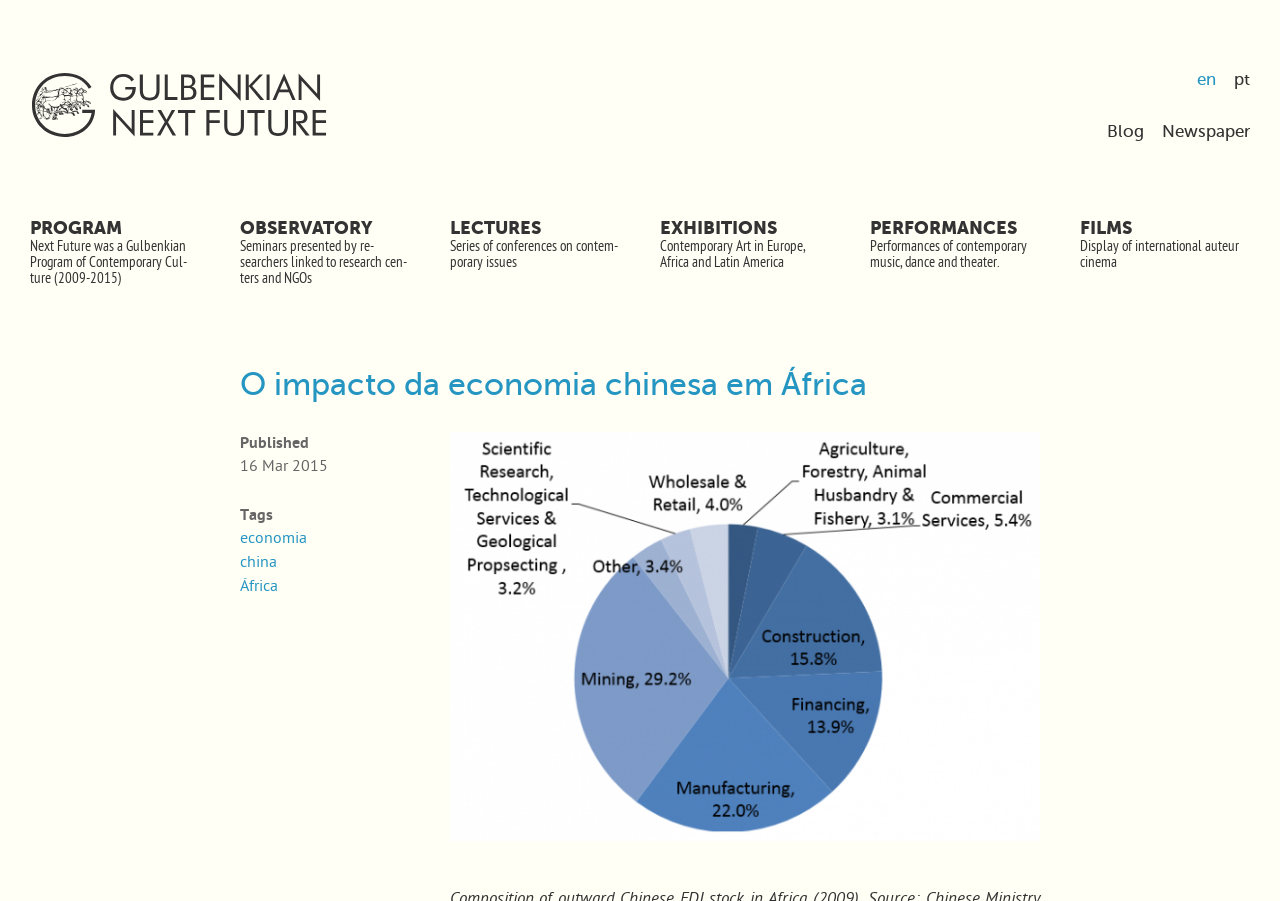Please determine the bounding box coordinates of the element's region to click in order to carry out the following instruction: "Click the Next Future logo". The coordinates should be four float numbers between 0 and 1, i.e., [left, top, right, bottom].

[0.023, 0.08, 0.32, 0.153]